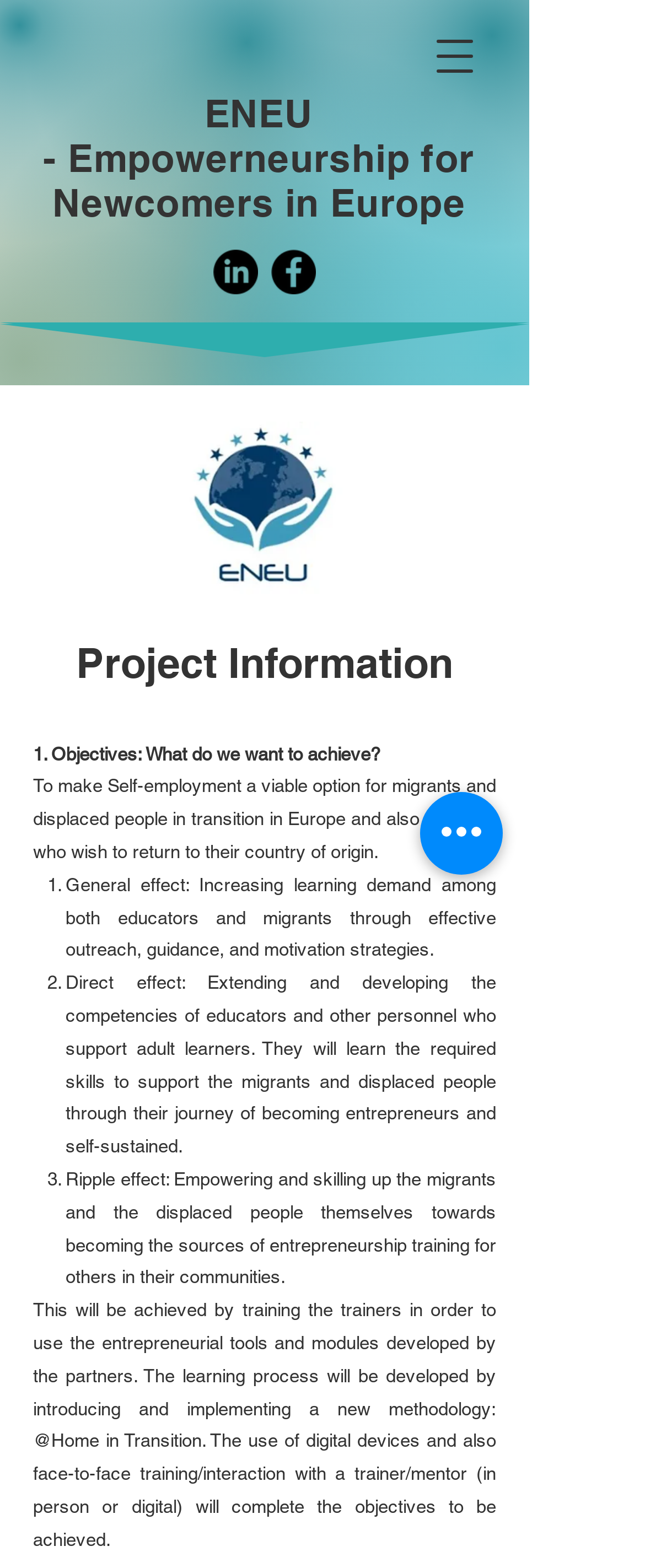What social media platforms are linked?
Please craft a detailed and exhaustive response to the question.

The webpage has a social bar section that contains links to LinkedIn and Facebook, indicating that the project has a presence on these social media platforms.